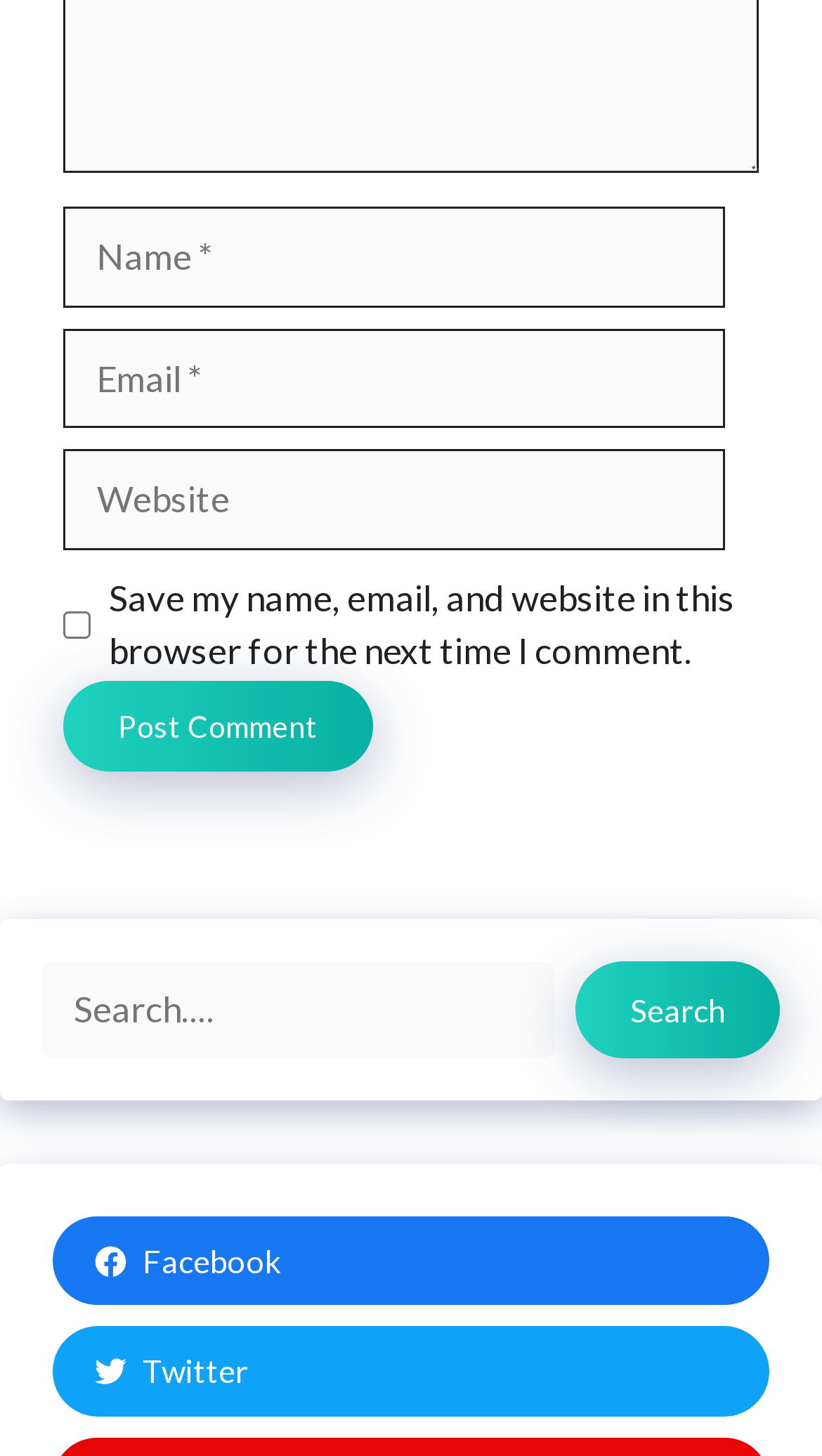Provide your answer in one word or a succinct phrase for the question: 
What is the required information to post a comment?

Name and Email